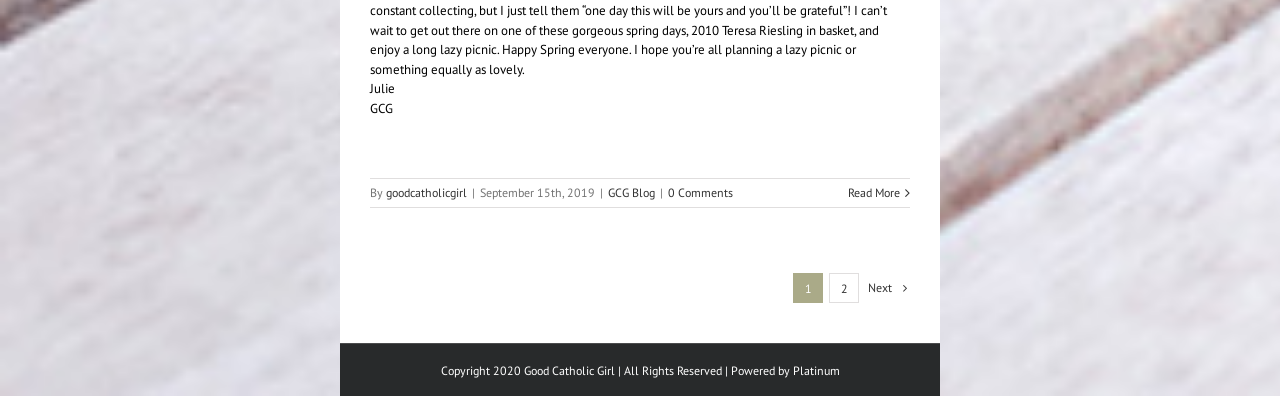Could you provide the bounding box coordinates for the portion of the screen to click to complete this instruction: "Click on the author's name"?

[0.289, 0.202, 0.309, 0.245]